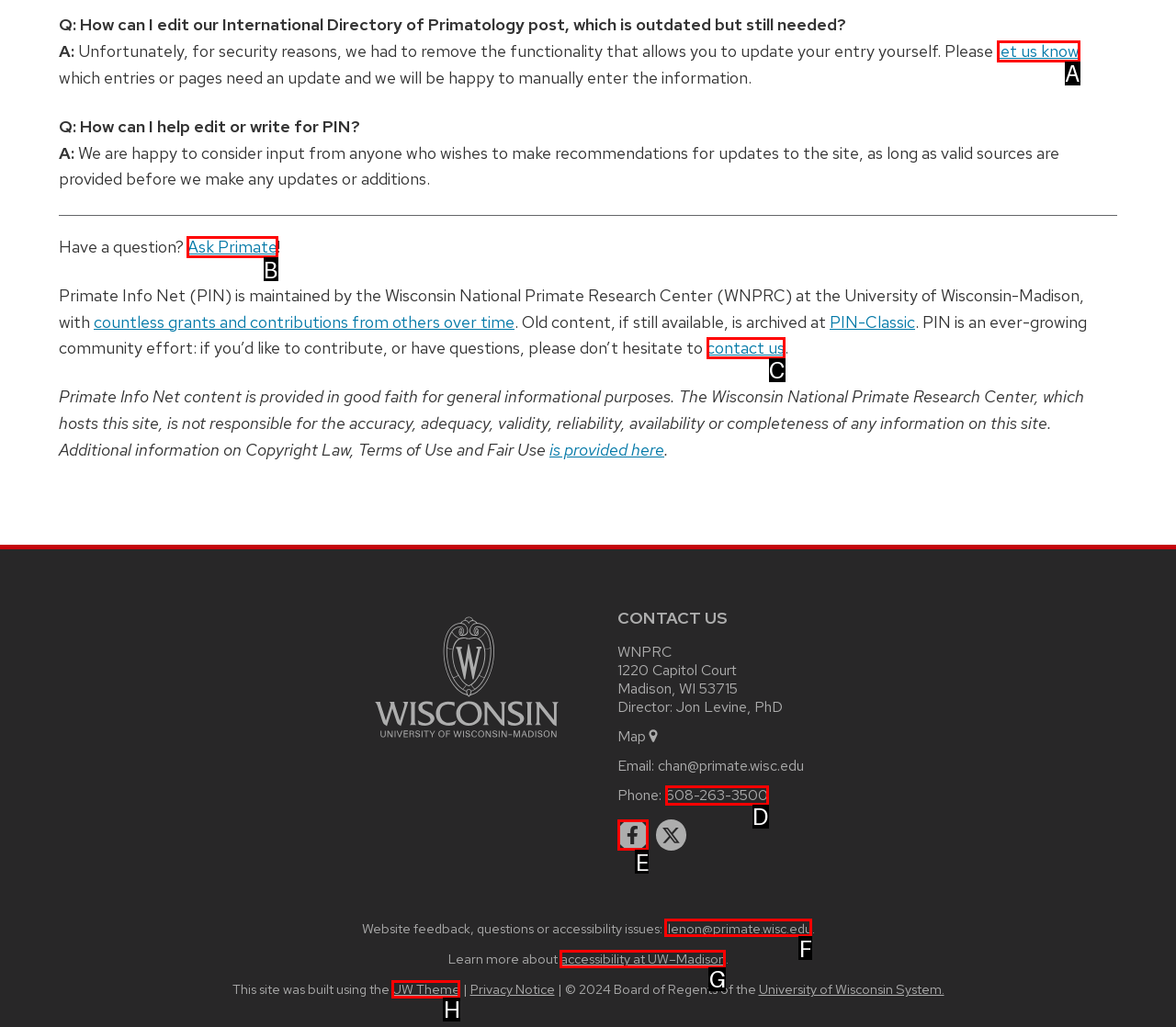Determine which HTML element should be clicked to carry out the following task: Ask Primate Respond with the letter of the appropriate option.

B